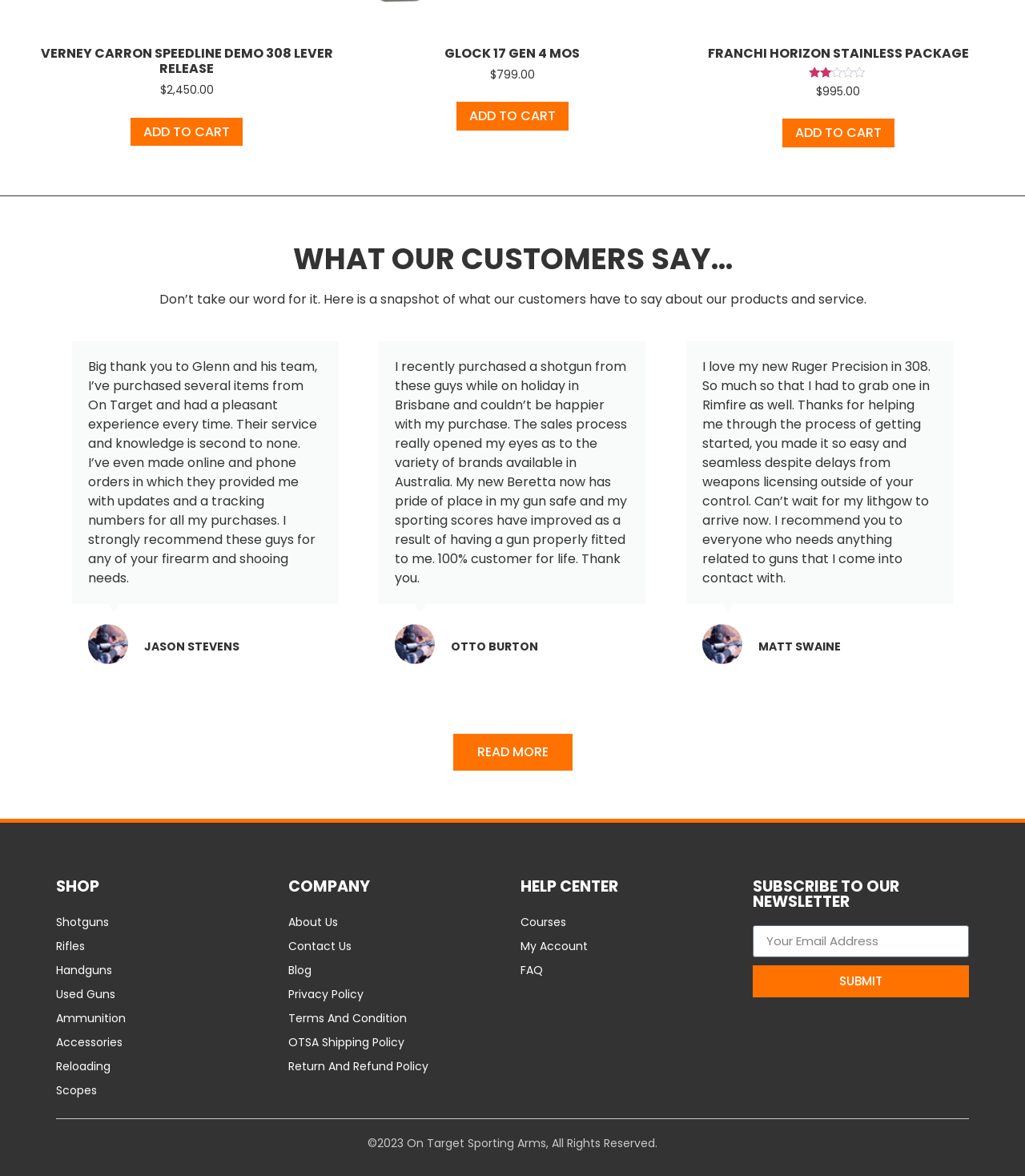What is the name of the customer who wrote the first review?
Based on the screenshot, answer the question with a single word or phrase.

JASON STEVENS